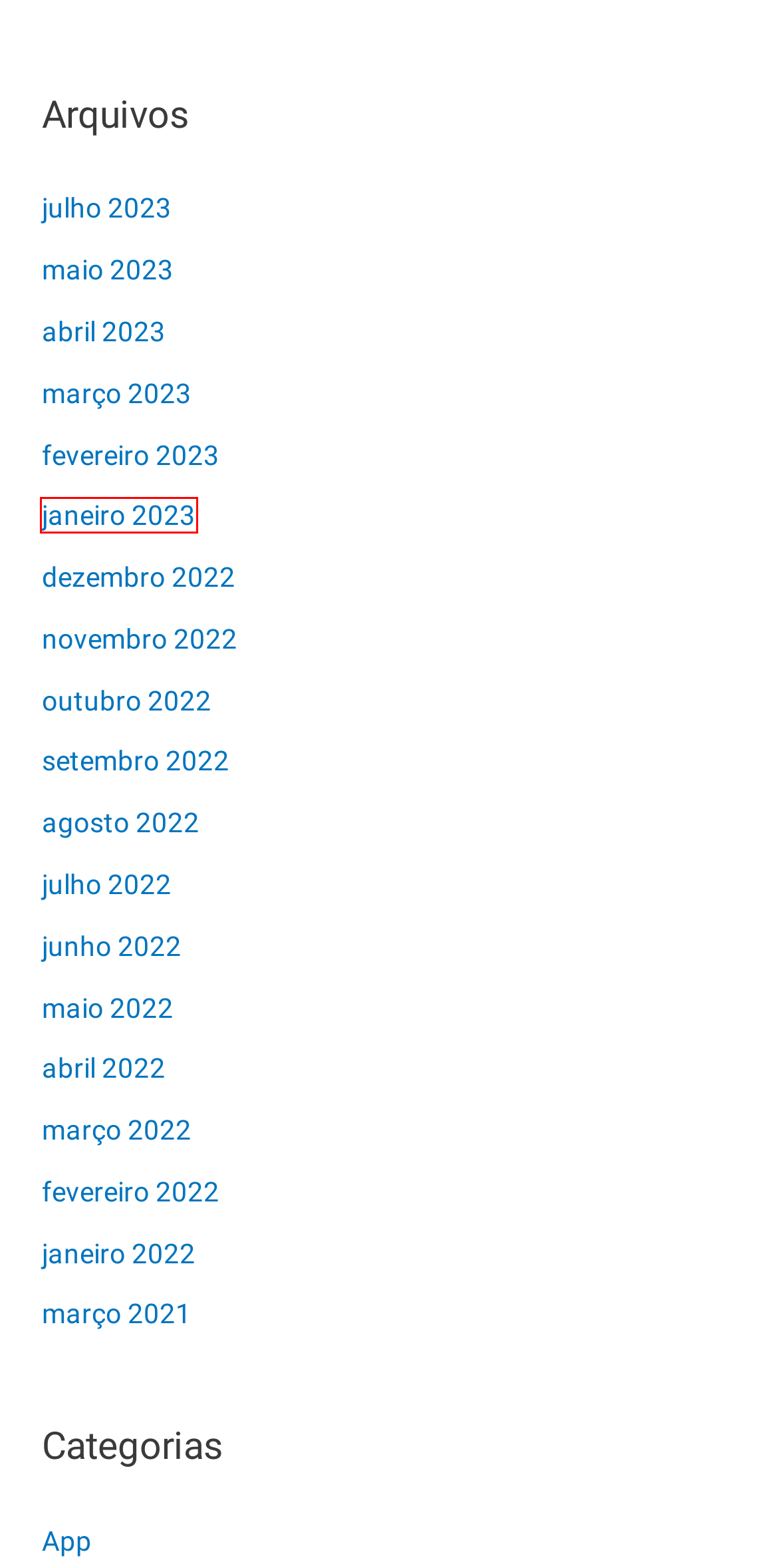Given a screenshot of a webpage with a red bounding box around an element, choose the most appropriate webpage description for the new page displayed after clicking the element within the bounding box. Here are the candidates:
A. setembro 2022 - Natal Fibra
B. março 2023 - Natal Fibra
C. julho 2022 - Natal Fibra
D. julho 2023 - Natal Fibra
E. abril 2023 - Natal Fibra
F. janeiro 2022 - Natal Fibra
G. janeiro 2023 - Natal Fibra
H. novembro 2022 - Natal Fibra

G